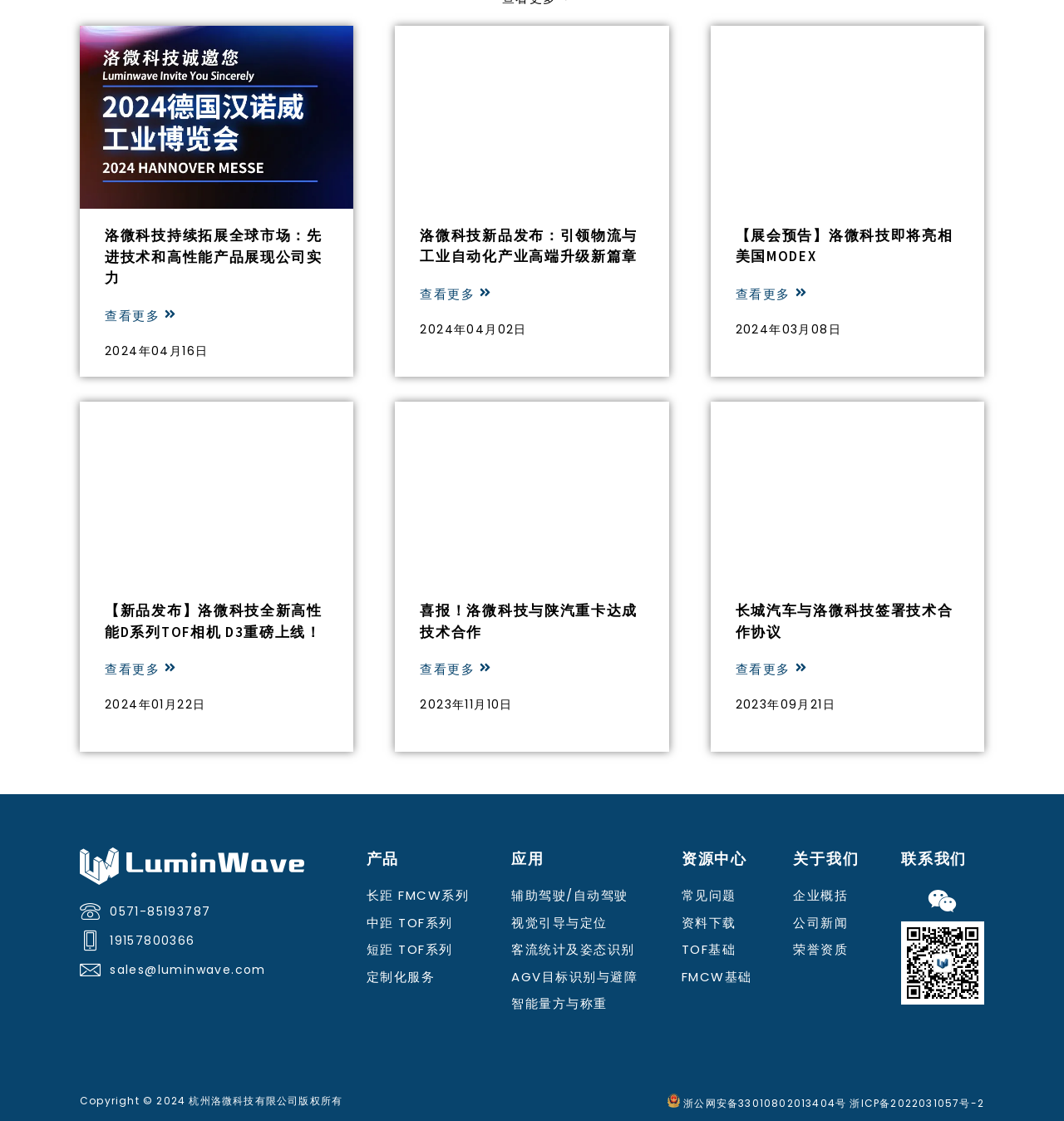Find the bounding box coordinates for the area that should be clicked to accomplish the instruction: "Learn more about the company profile".

[0.746, 0.791, 0.812, 0.808]